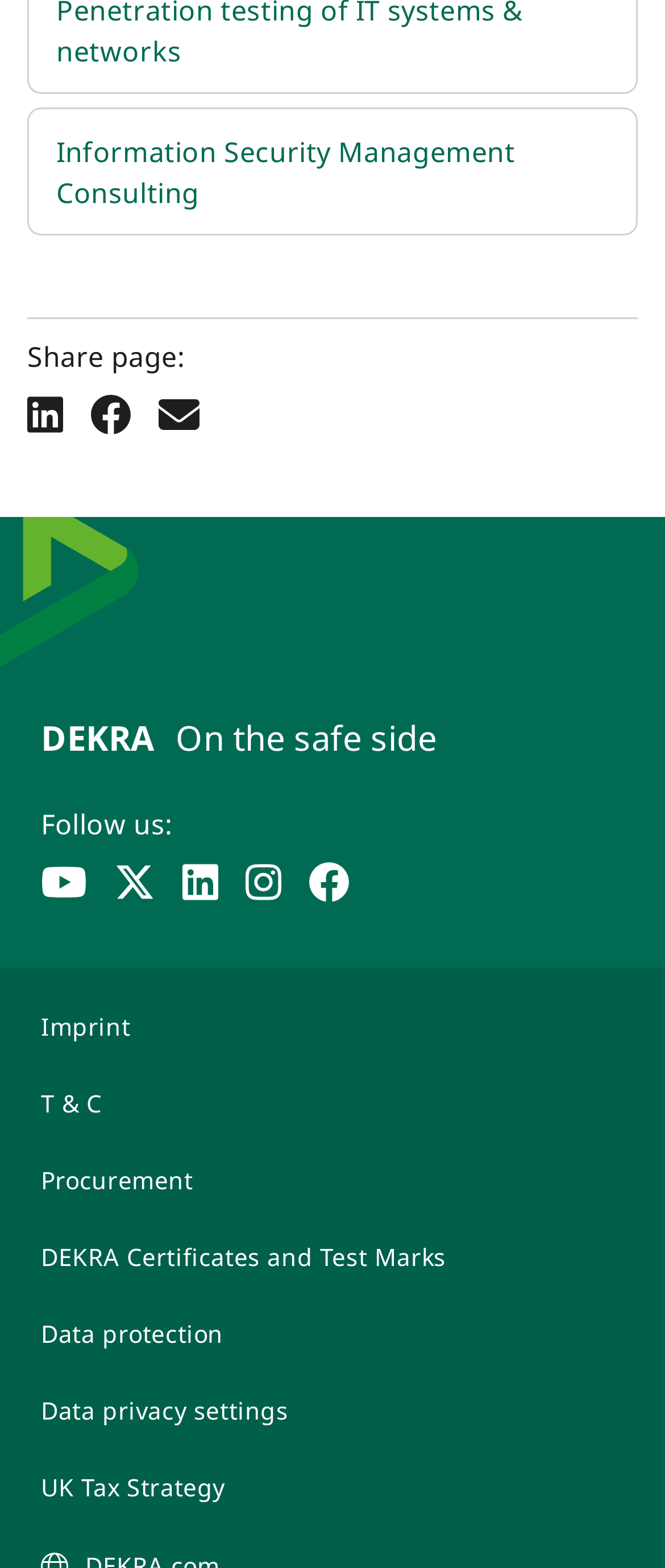What is the tagline of the company?
Answer the question with a single word or phrase by looking at the picture.

On the safe side